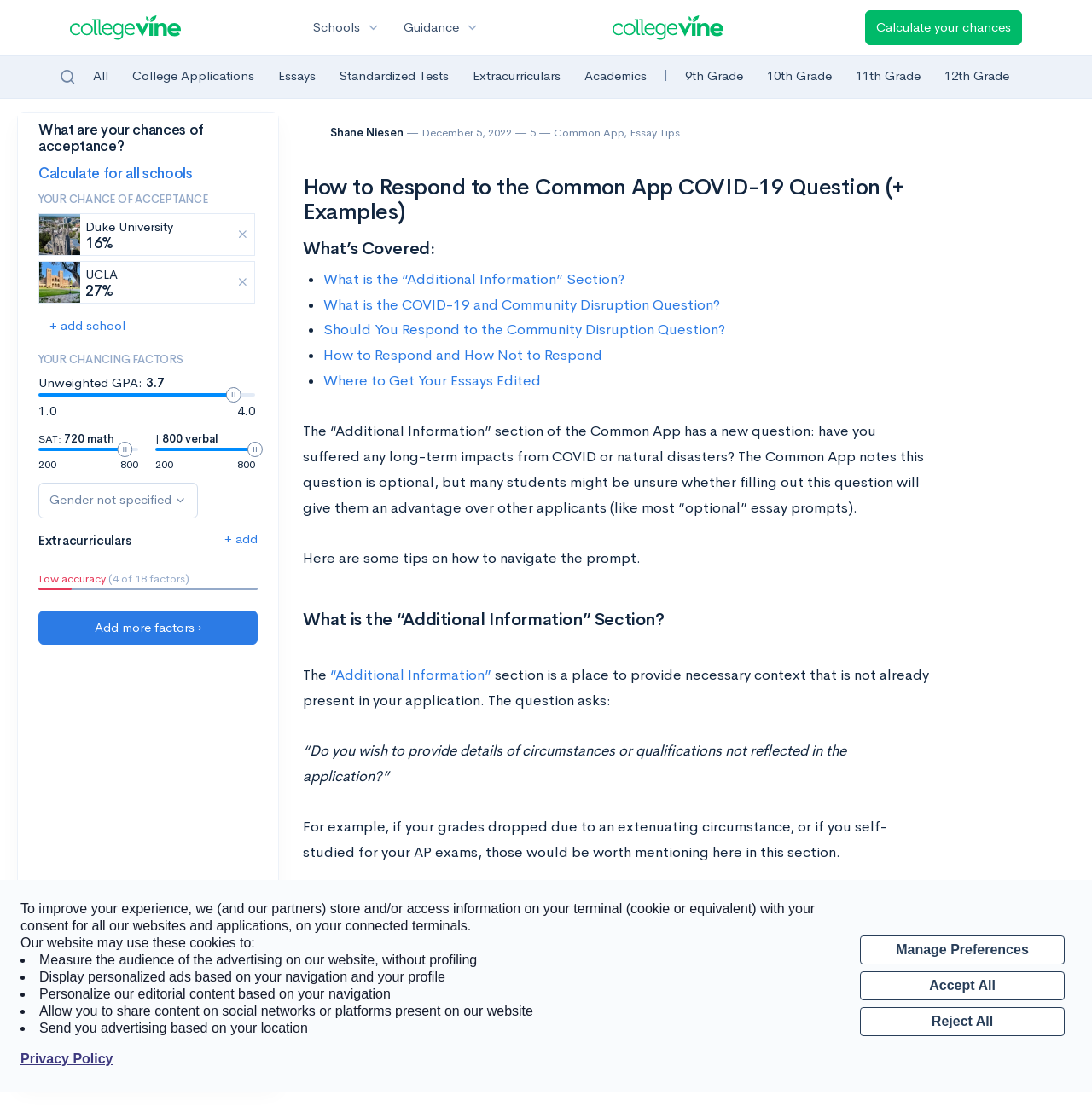Can you extract the headline from the webpage for me?

How to Respond to the Common App COVID-19 Question (+ Examples)